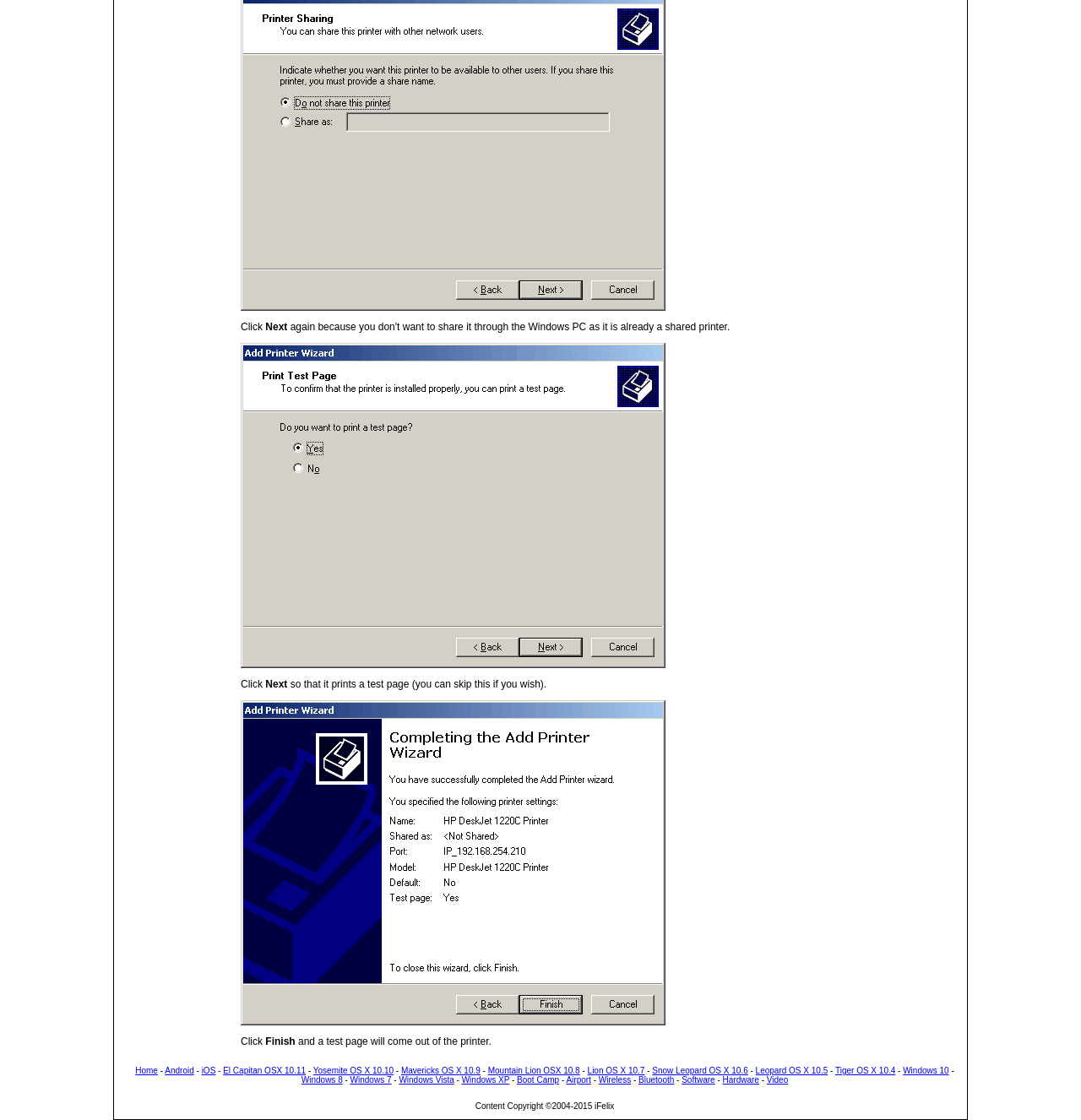Please mark the clickable region by giving the bounding box coordinates needed to complete this instruction: "Click 'Next'".

[0.246, 0.606, 0.266, 0.616]